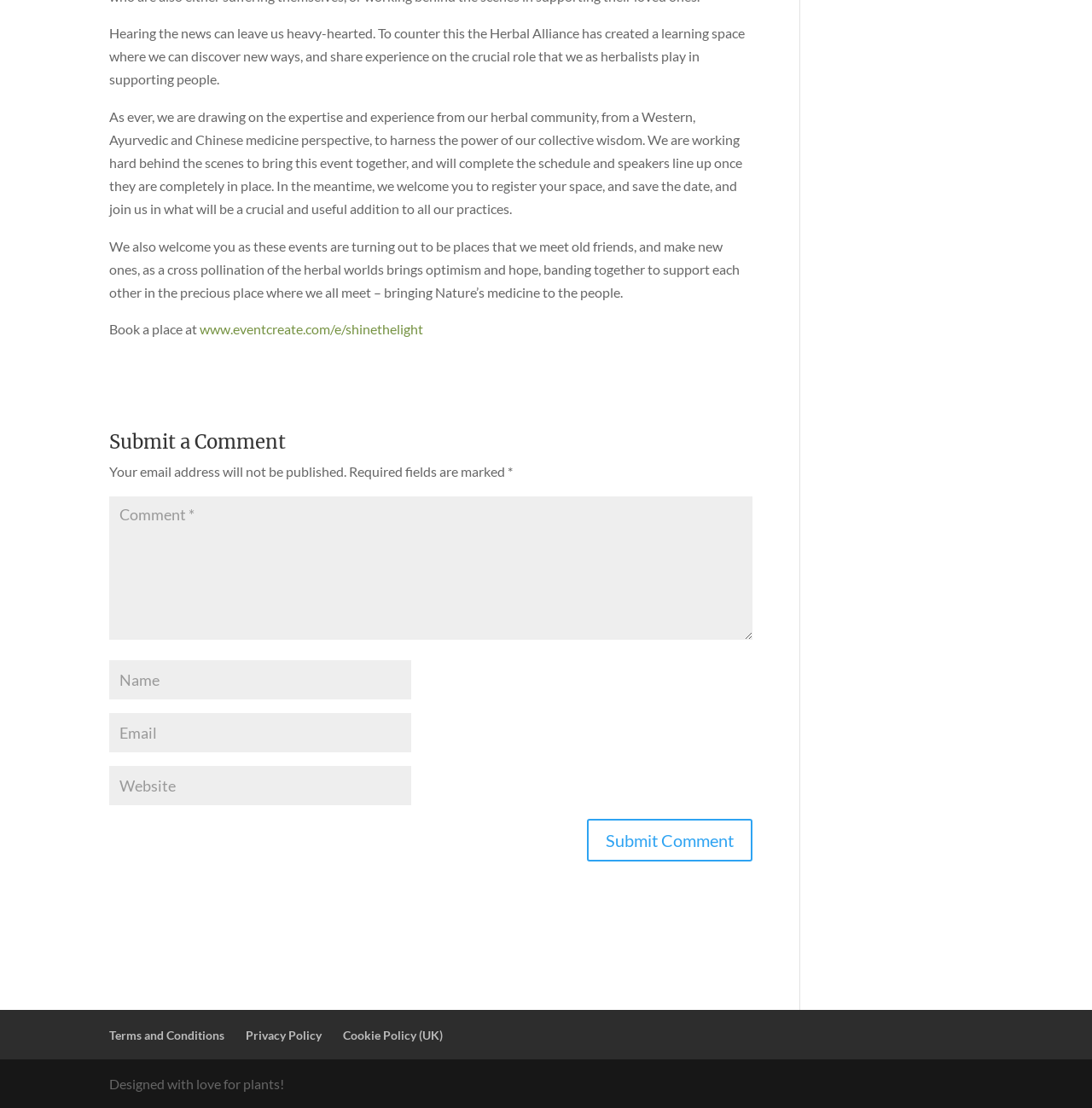Determine the bounding box for the HTML element described here: "www.eventcreate.com/e/shinethelight". The coordinates should be given as [left, top, right, bottom] with each number being a float between 0 and 1.

[0.183, 0.29, 0.388, 0.304]